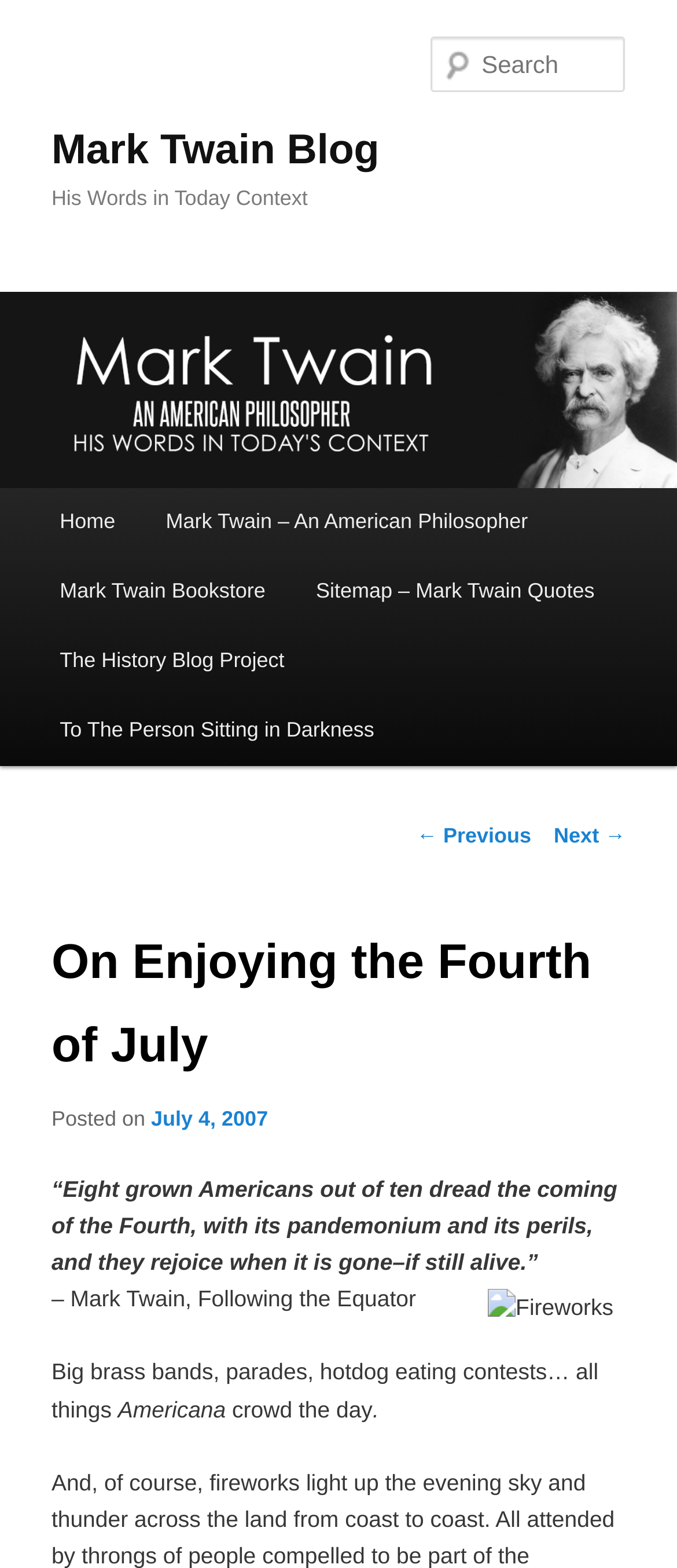Provide the bounding box coordinates of the section that needs to be clicked to accomplish the following instruction: "Go to the home page."

[0.051, 0.311, 0.208, 0.355]